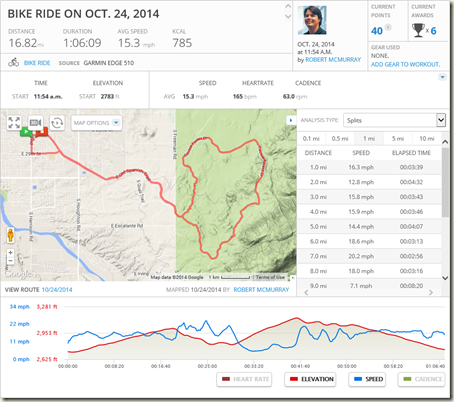Provide your answer to the question using just one word or phrase: What is the average speed of the bike ride?

15.3 miles per hour